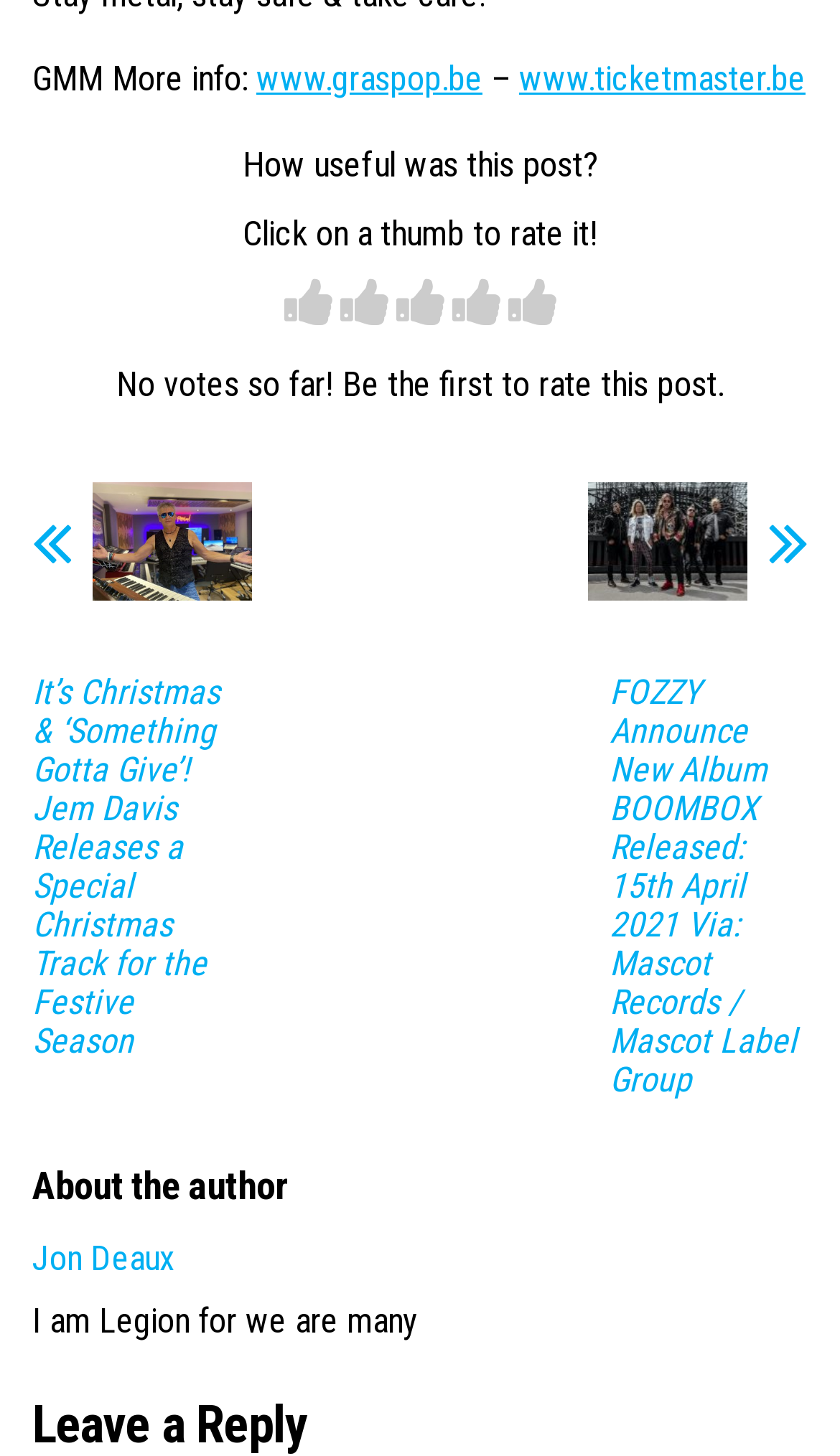Locate the bounding box coordinates of the UI element described by: "Jon Deaux". Provide the coordinates as four float numbers between 0 and 1, formatted as [left, top, right, bottom].

[0.038, 0.85, 0.208, 0.878]